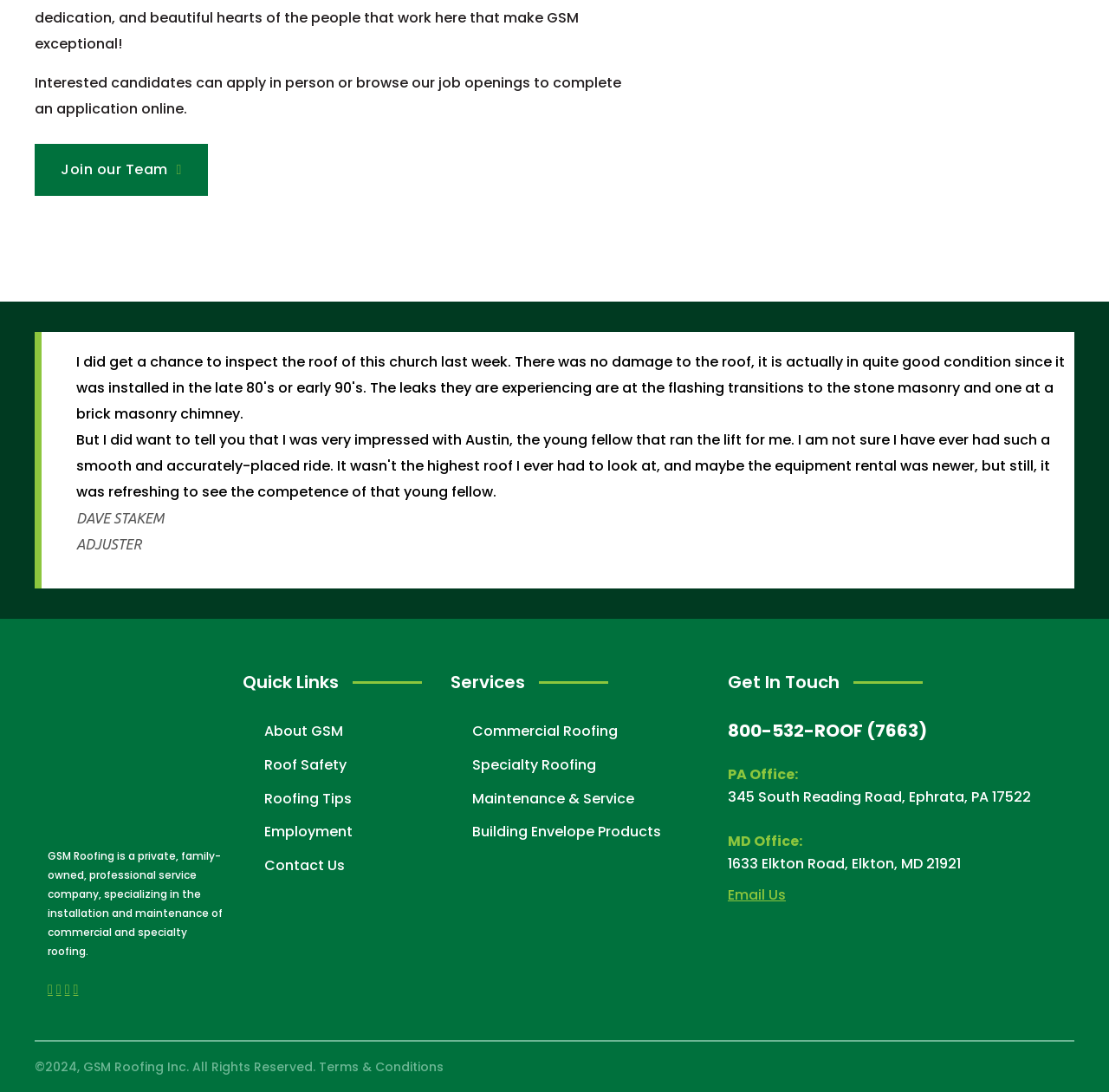Using the description "Employment", predict the bounding box of the relevant HTML element.

[0.234, 0.753, 0.318, 0.771]